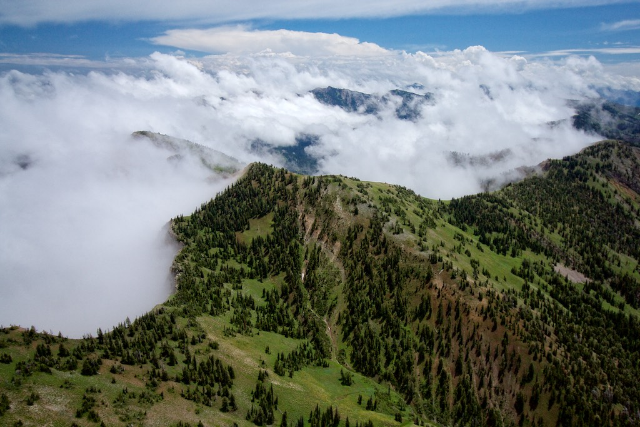Refer to the screenshot and answer the following question in detail:
What is enveloping the mountains in the image?

According to the caption, 'enveloping the mountains are clouds that drift lazily, partially obscuring some peaks and creating an ethereal atmosphere', which suggests that the mountains are surrounded by clouds.